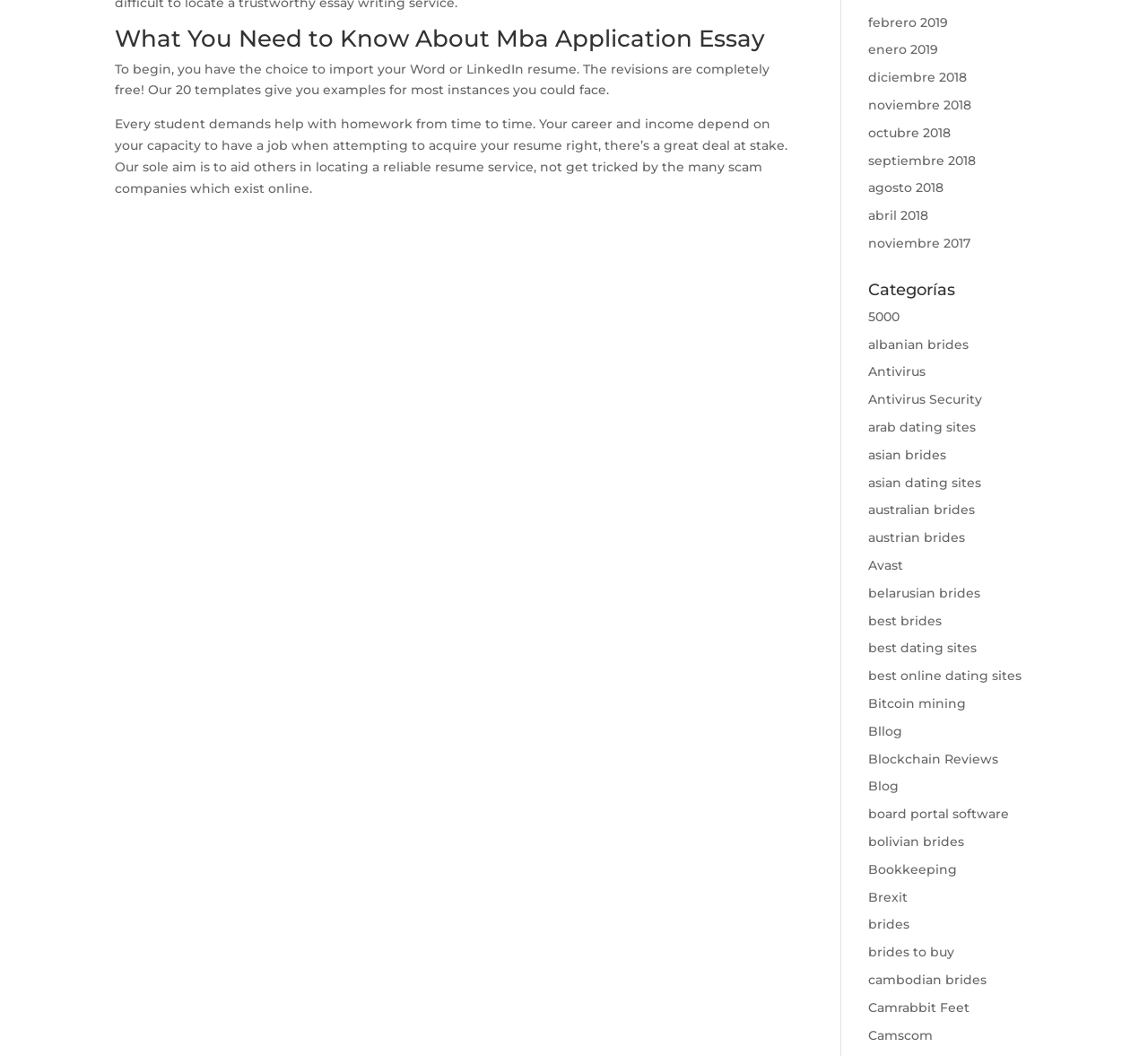Answer the question using only a single word or phrase: 
How many links are present on the webpage?

More than 30